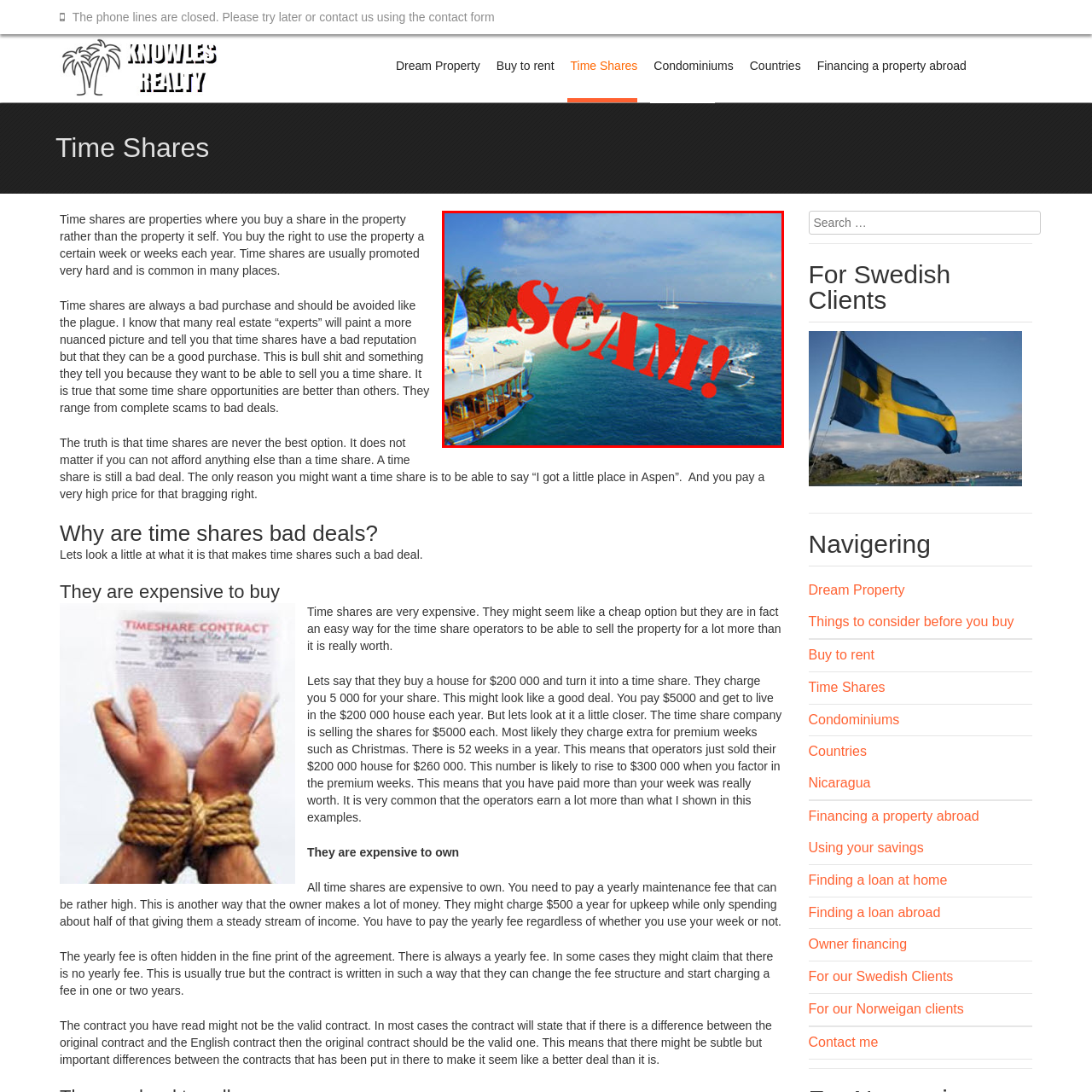Observe the content highlighted by the red box and supply a one-word or short phrase answer to the question: What is the idyllic setting meant to do?

Entice potential buyers